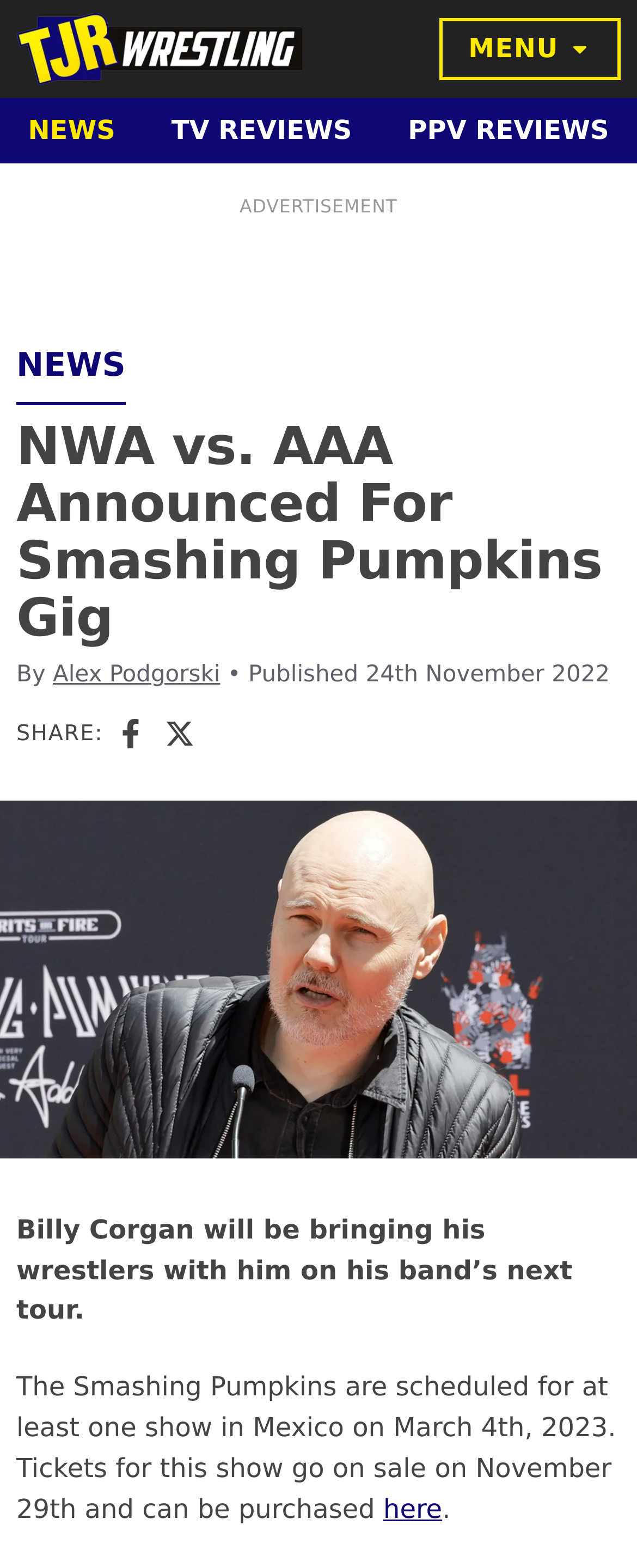Can you look at the image and give a comprehensive answer to the question:
What is the purpose of the button with the text 'MENU'

I inferred this answer by reading the element description 'Toggle menu' which suggests that the button is used to toggle the menu.